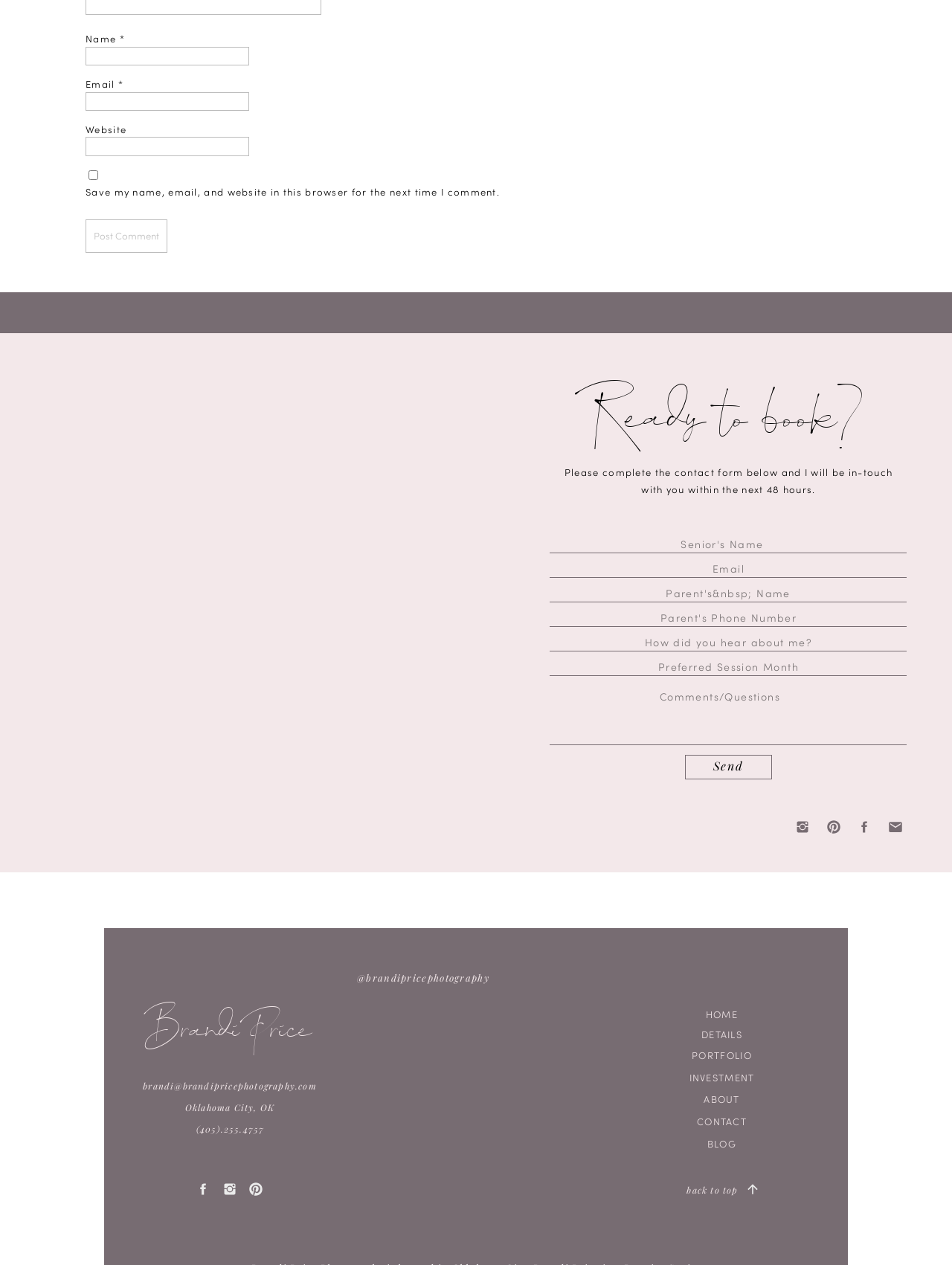Please give a succinct answer to the question in one word or phrase:
What is the button text below the contact form?

Post Comment